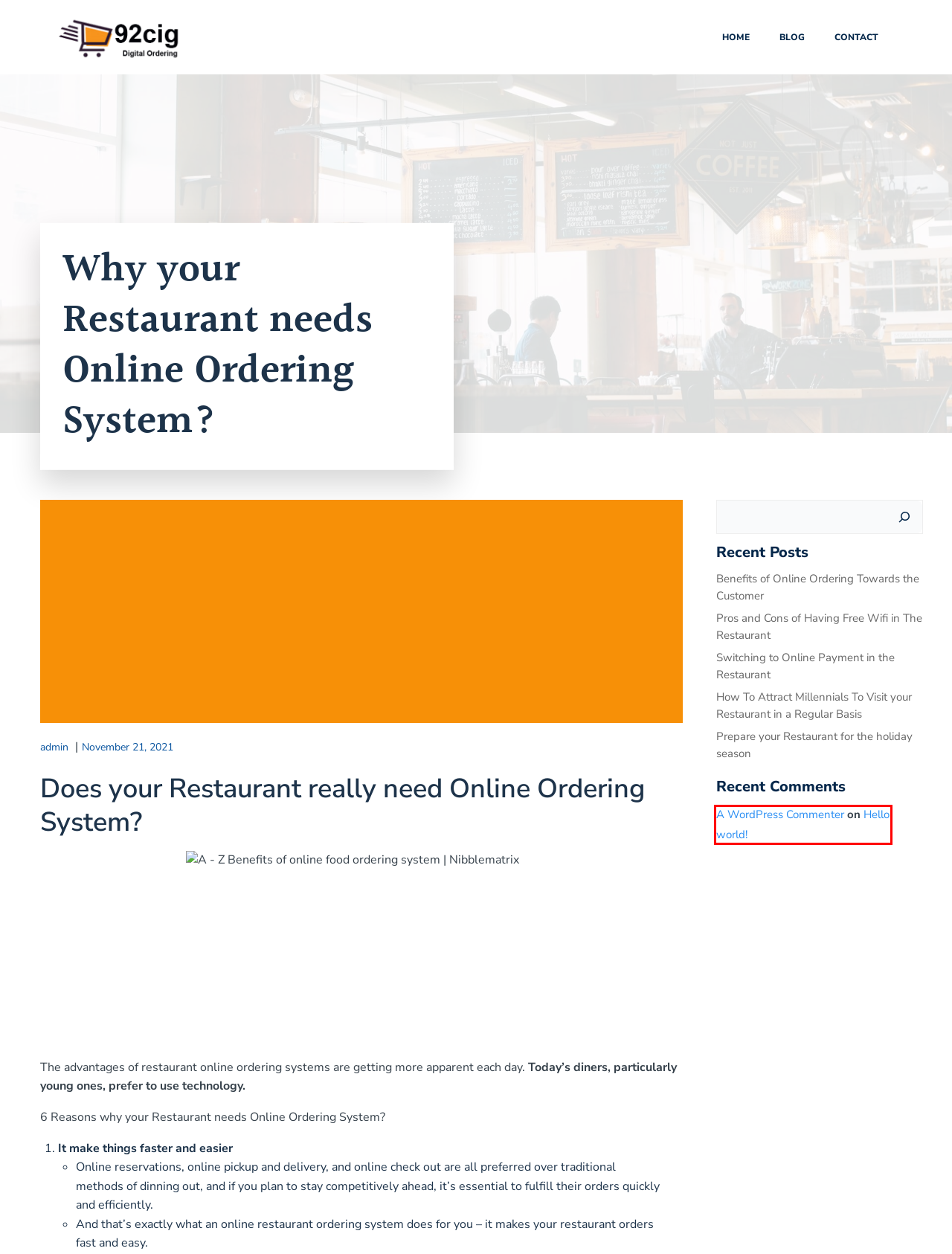Consider the screenshot of a webpage with a red bounding box around an element. Select the webpage description that best corresponds to the new page after clicking the element inside the red bounding box. Here are the candidates:
A. Blog Tool, Publishing Platform, and CMS – WordPress.org
B. How To Attract Millennials To Visit your Restaurant in a Regular Basis – Digital Ordering
C. Prepare your Restaurant for the holiday season – Digital Ordering
D. Blog – Digital Ordering
E. Digital Ordering – My WordPress Blog
F. Contact – Digital Ordering
G. Pros and Cons of Having Free Wifi in The Restaurant – Digital Ordering
H. Hello world! – Digital Ordering

H